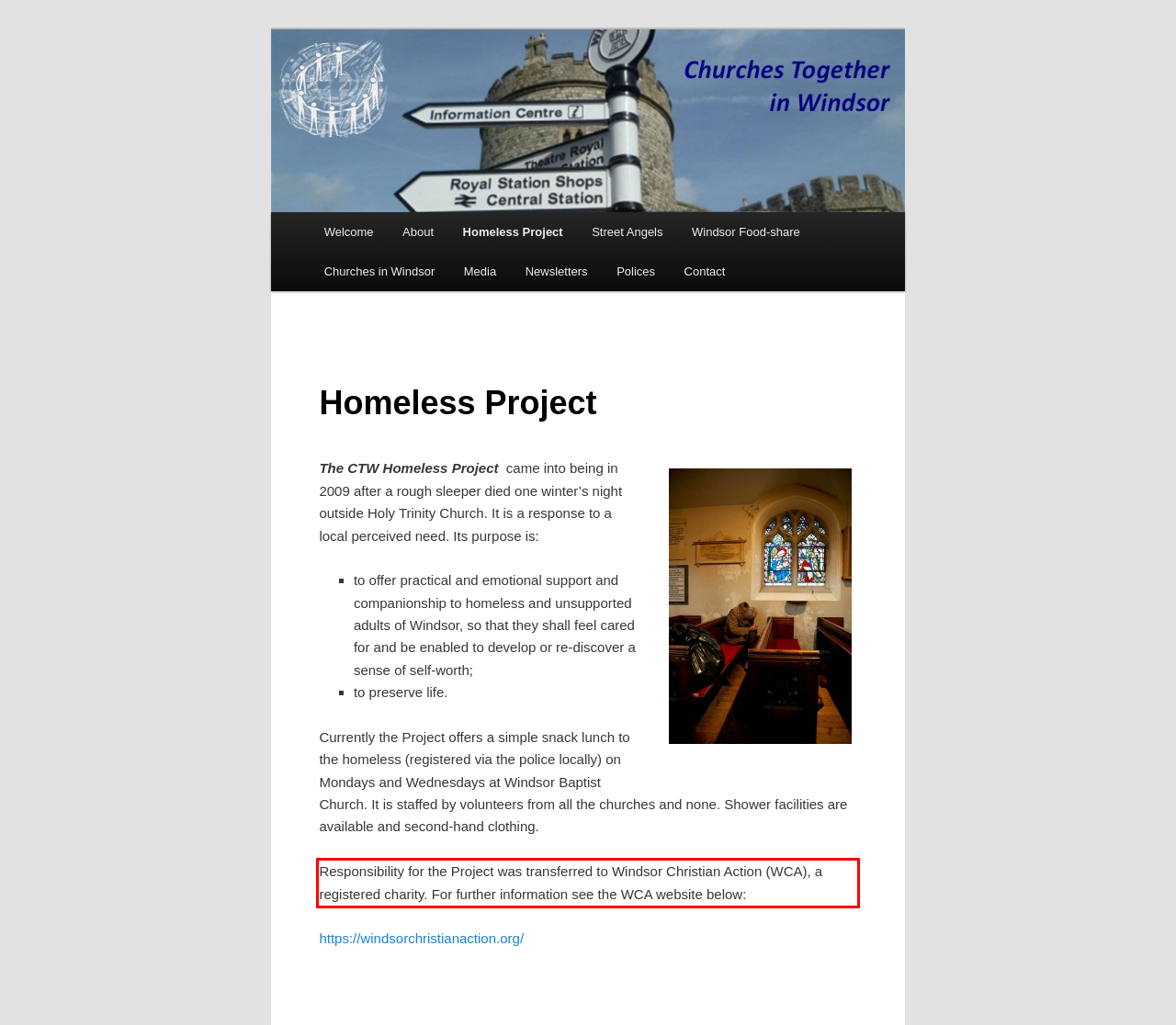Using the provided webpage screenshot, identify and read the text within the red rectangle bounding box.

Responsibility for the Project was transferred to Windsor Christian Action (WCA), a registered charity. For further information see the WCA website below: